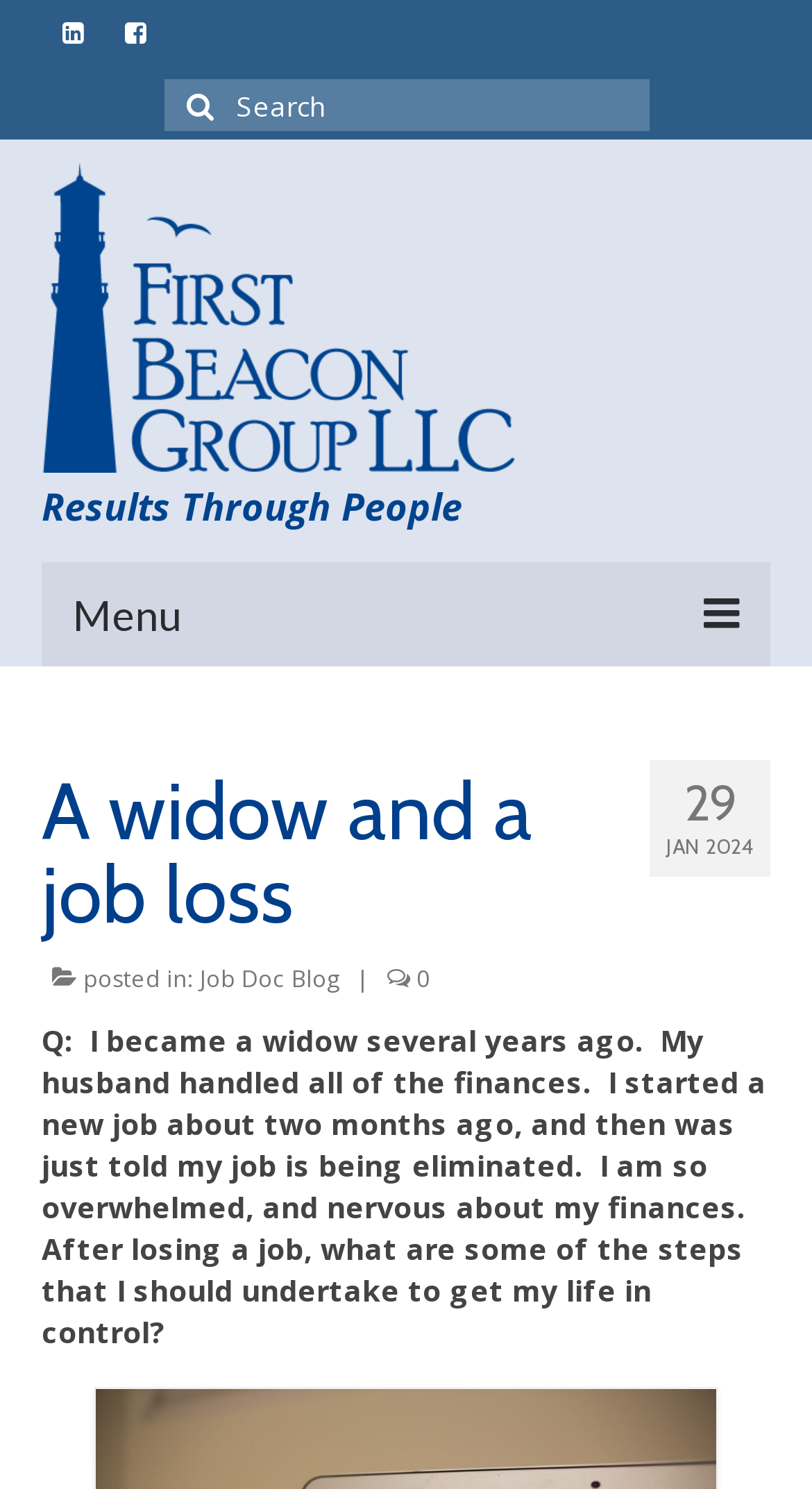What is the category of the blog post?
Based on the image, please offer an in-depth response to the question.

The category of the blog post can be found near the title of the post, which is 'A widow and a job loss'. The category is listed as 'Job Doc Blog'.